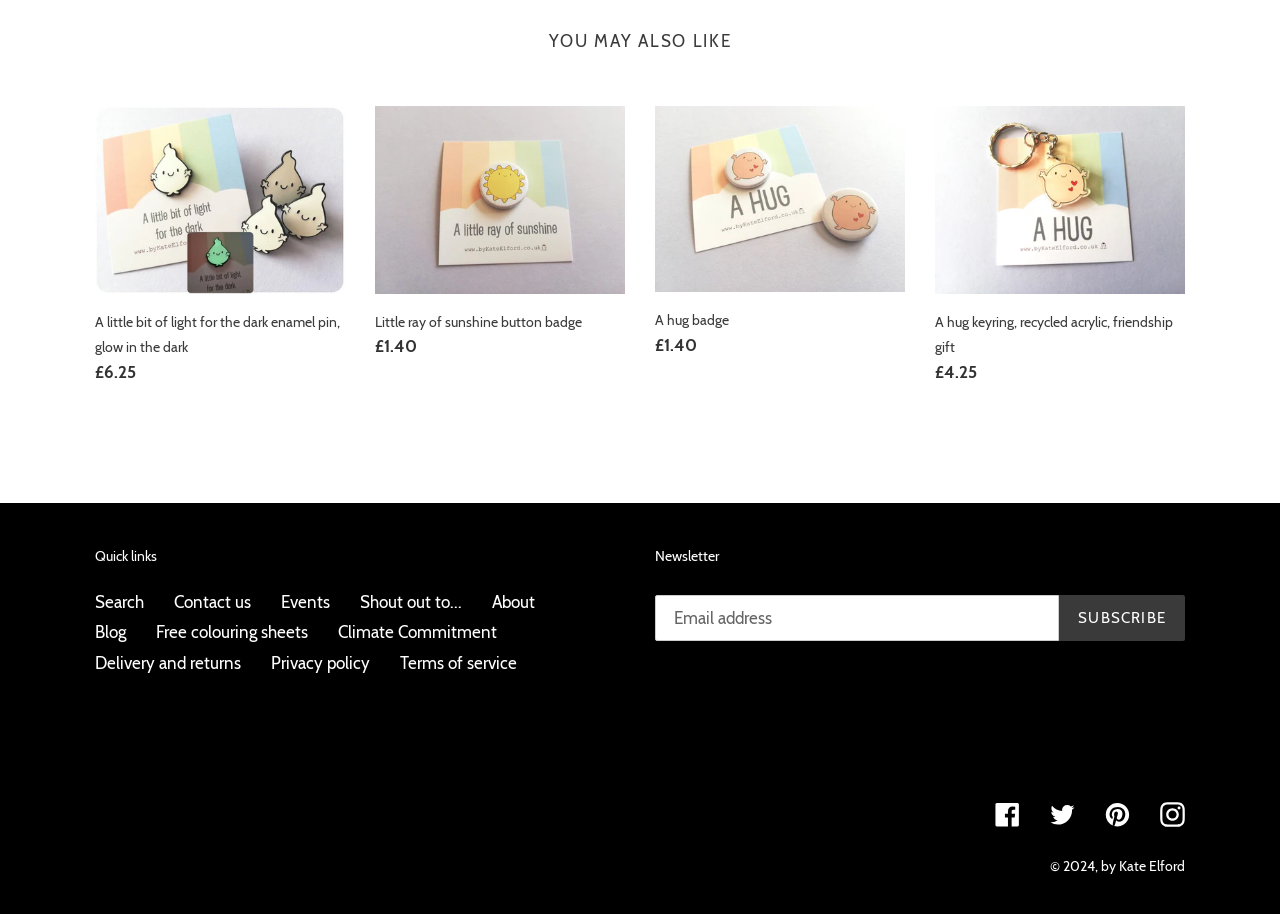Specify the bounding box coordinates (top-left x, top-left y, bottom-right x, bottom-right y) of the UI element in the screenshot that matches this description: Climate Commitment

[0.264, 0.681, 0.388, 0.703]